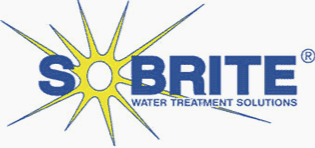Using details from the image, please answer the following question comprehensively:
What is the main goal of SoBrite's services?

SoBrite's services aim to optimize the effectiveness of car washes while promoting environmental sustainability, which is reflected in their mission to enhance the cleaning potential through advanced water treatment technologies and improve recycled water quality.